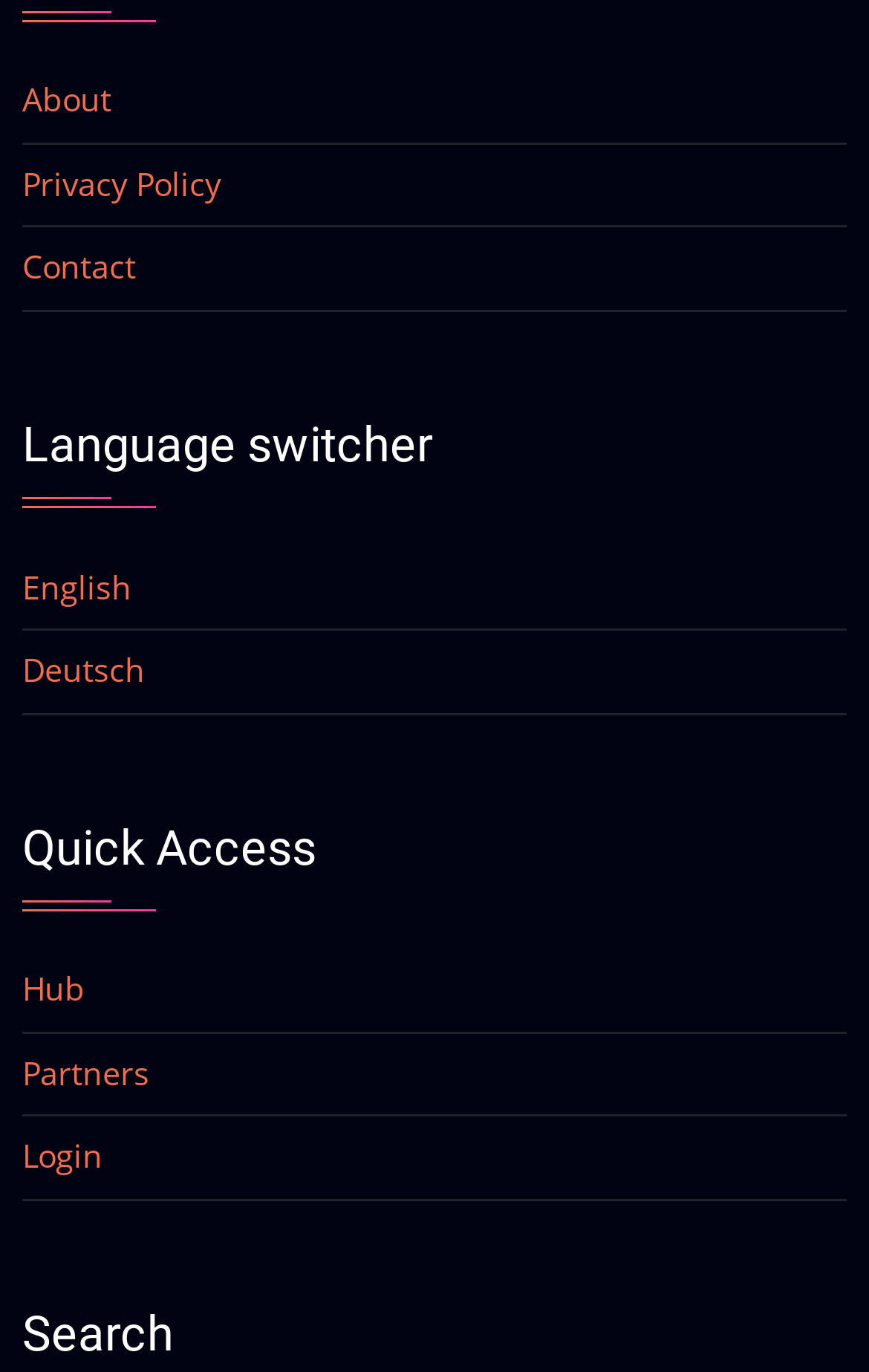Please find the bounding box coordinates of the section that needs to be clicked to achieve this instruction: "Go to next page".

None